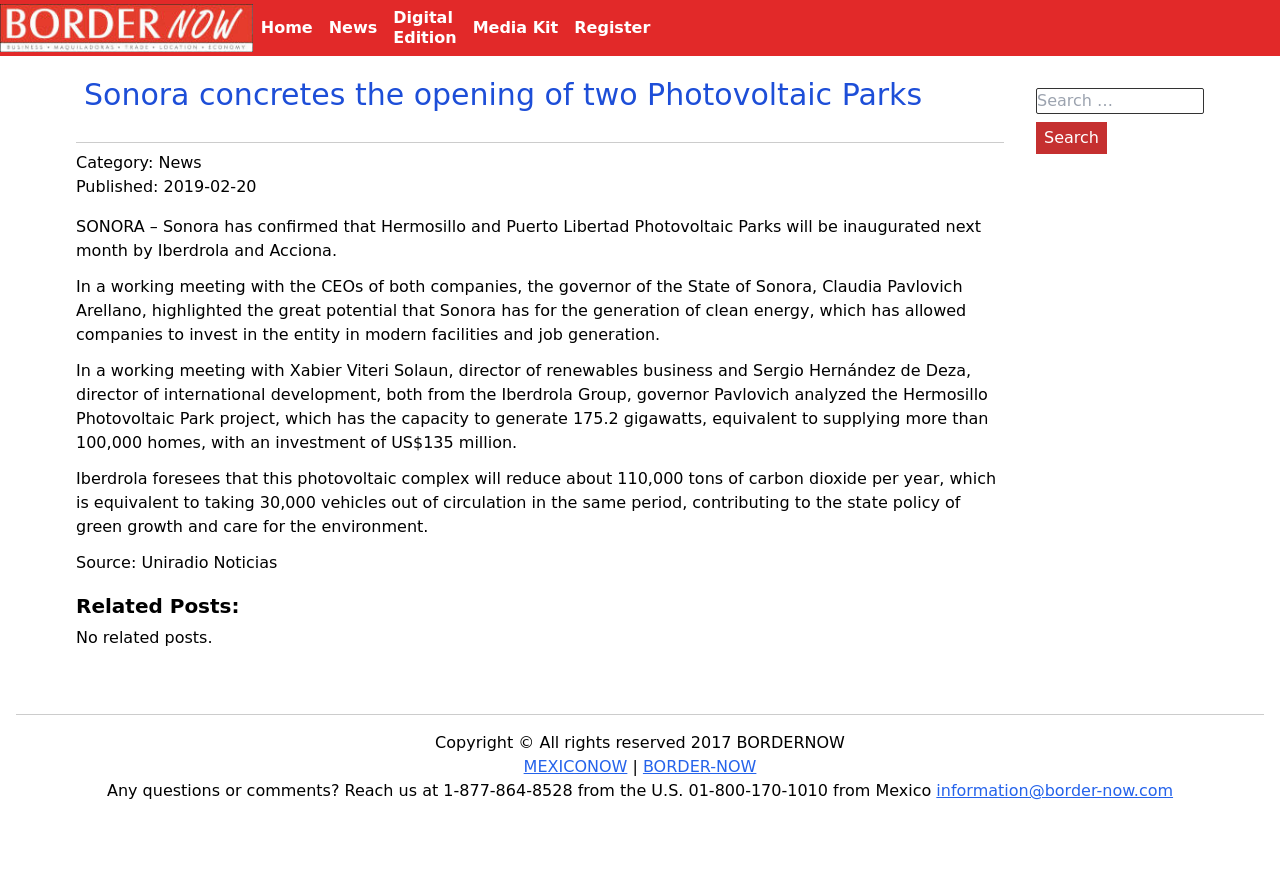Please specify the bounding box coordinates of the region to click in order to perform the following instruction: "Click on the 'Media Kit' link".

[0.363, 0.0, 0.442, 0.064]